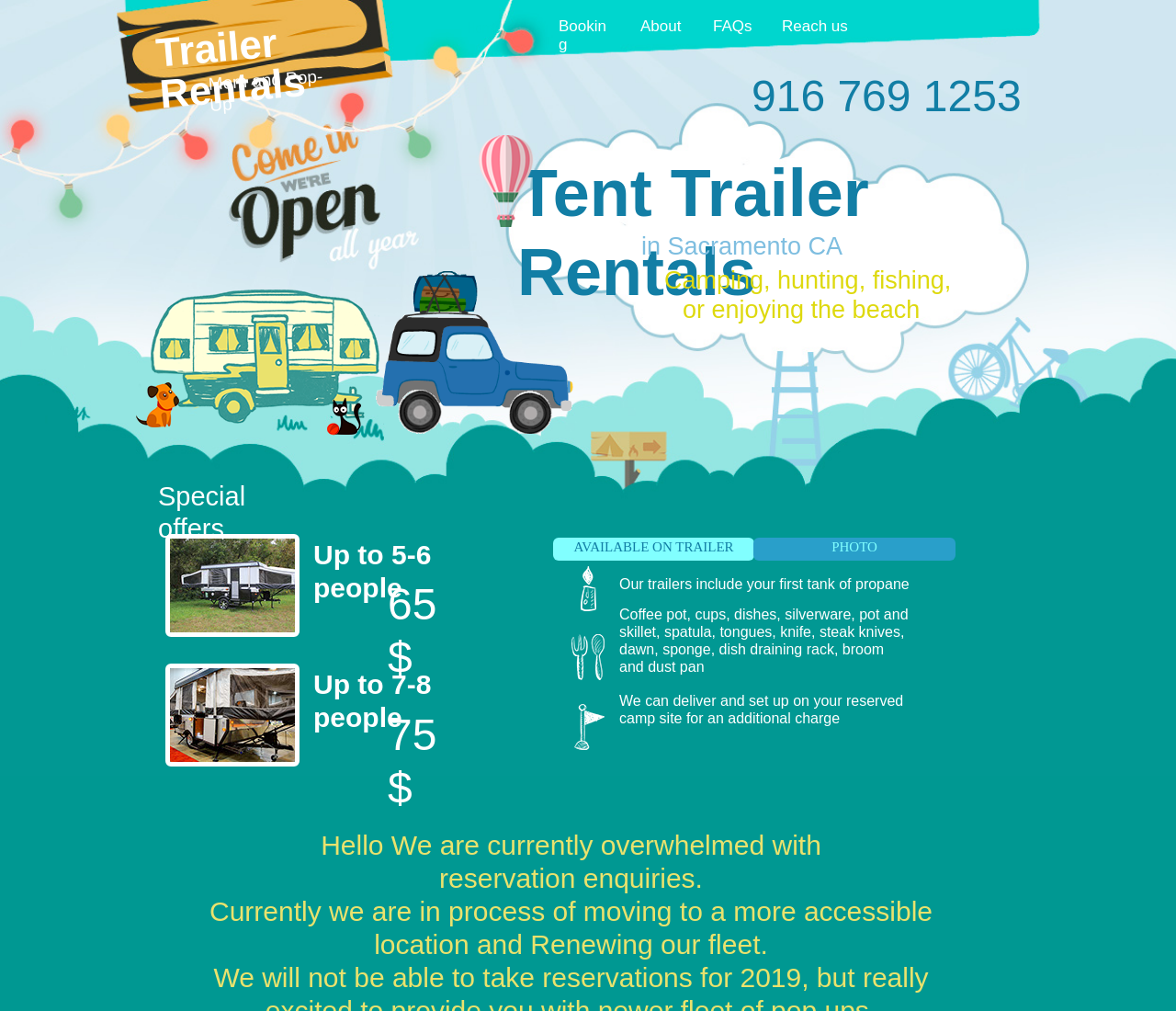Please provide the bounding box coordinates for the element that needs to be clicked to perform the following instruction: "Call the phone number". The coordinates should be given as four float numbers between 0 and 1, i.e., [left, top, right, bottom].

[0.639, 0.069, 0.873, 0.122]